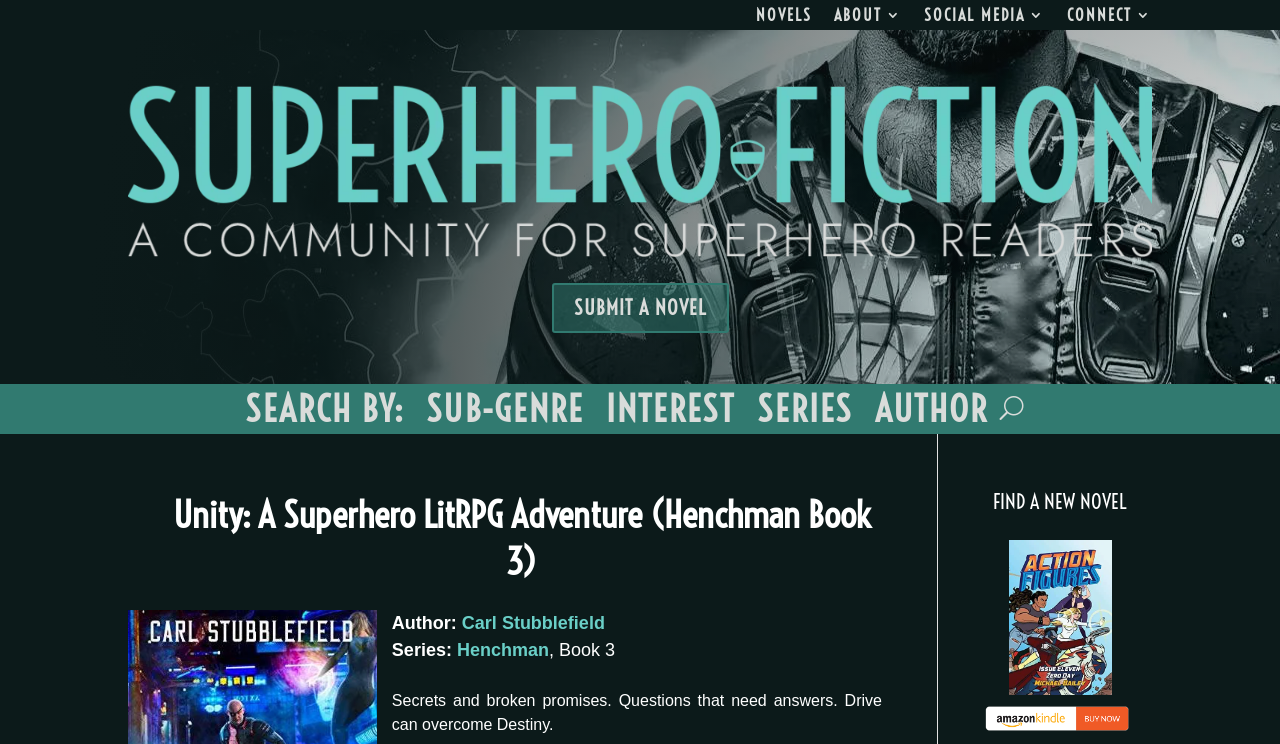Reply to the question with a brief word or phrase: How many books are displayed on the page?

2